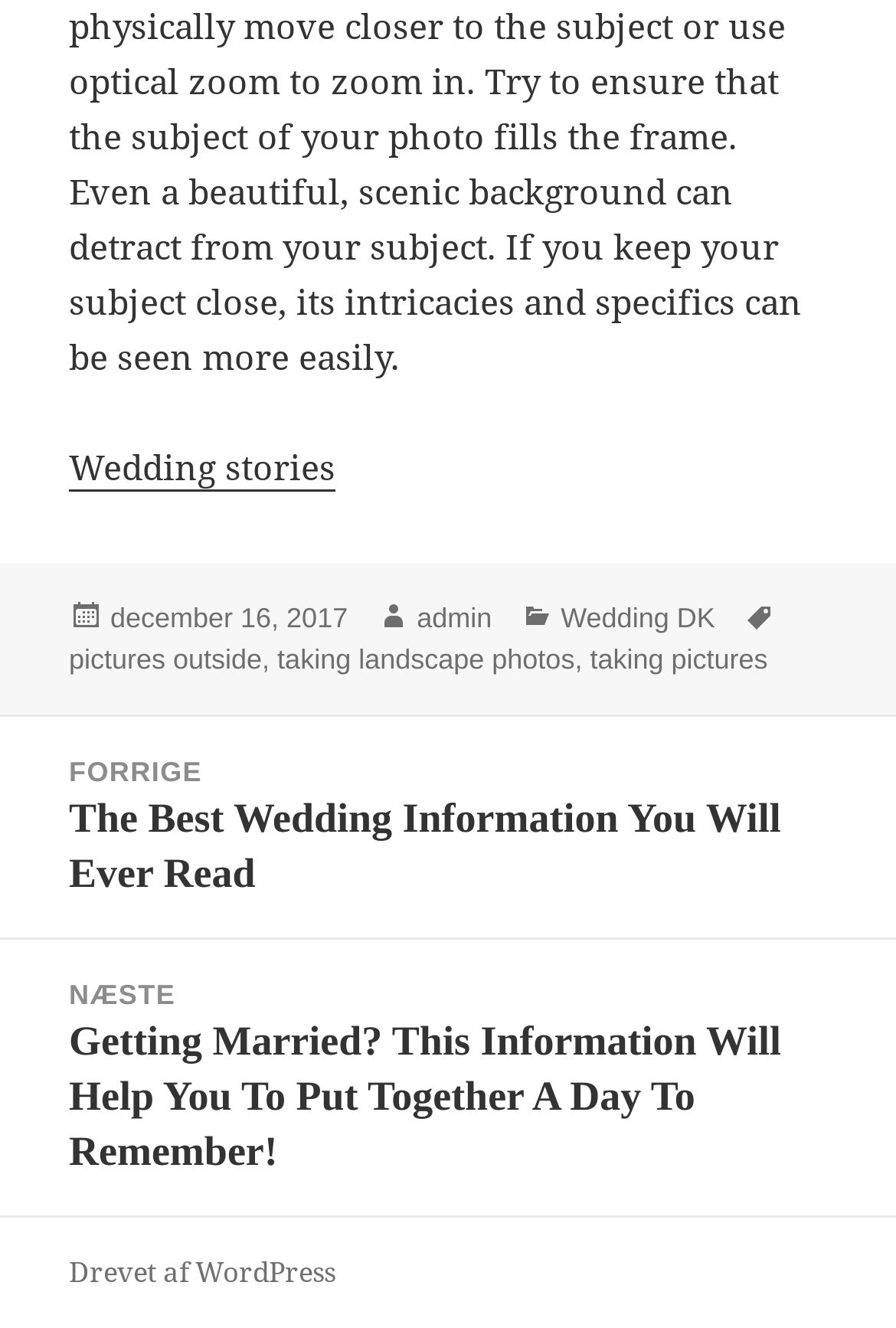Identify the bounding box coordinates of the section that should be clicked to achieve the task described: "View wedding stories".

[0.077, 0.334, 0.374, 0.37]